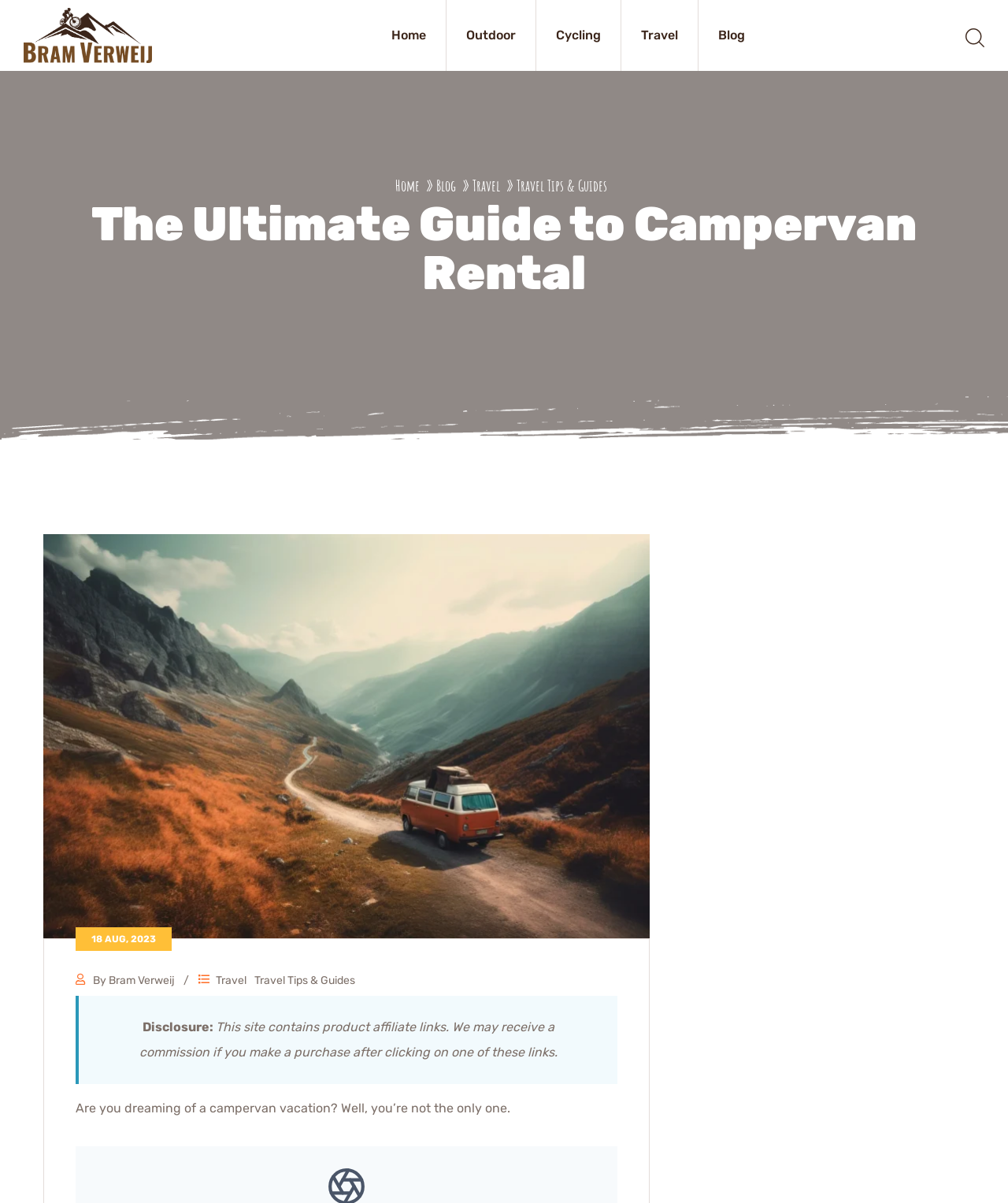Please answer the following question using a single word or phrase: 
How many categories are in the top menu?

4